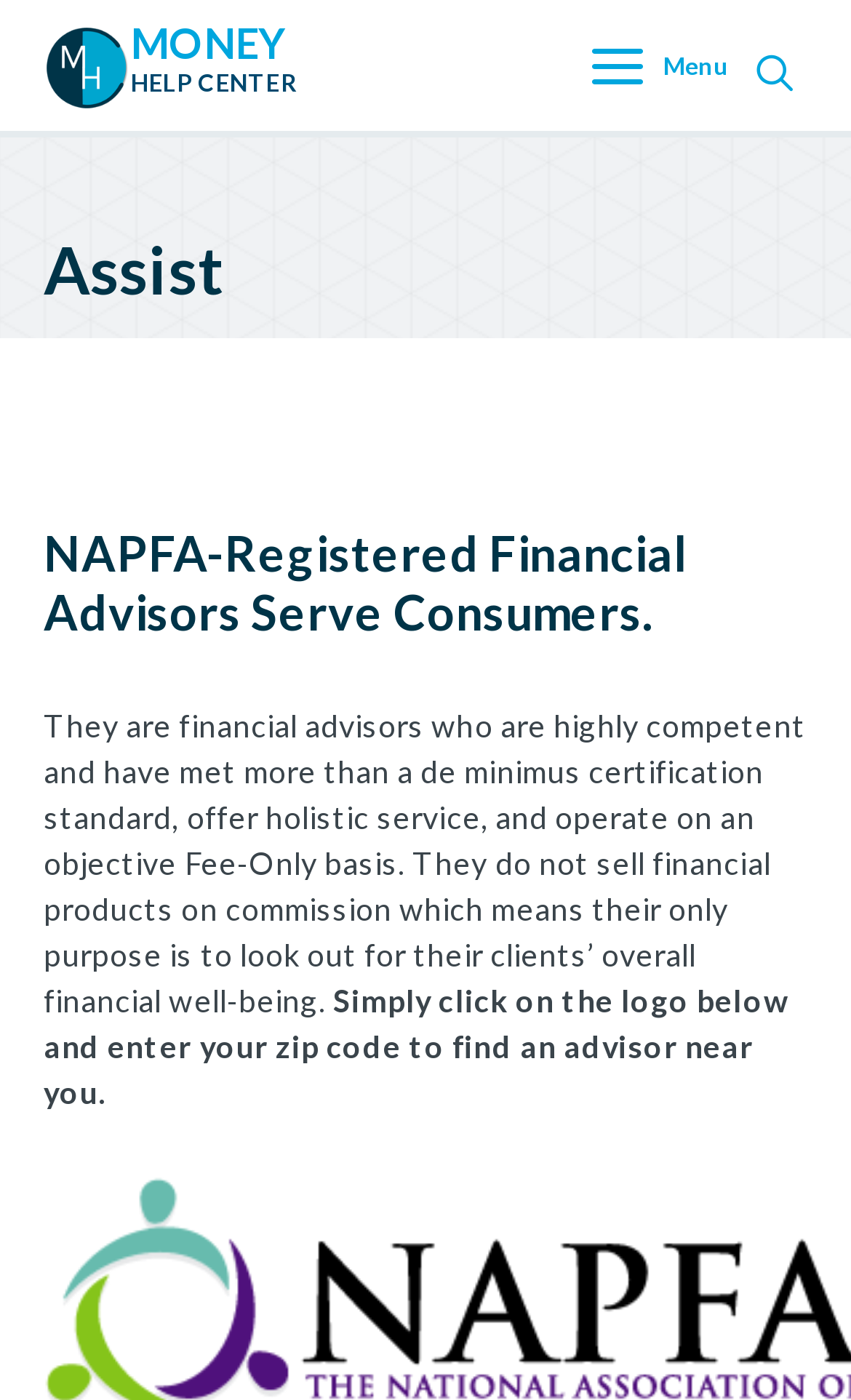Based on the description "Money Help Center", find the bounding box of the specified UI element.

[0.051, 0.013, 0.449, 0.069]